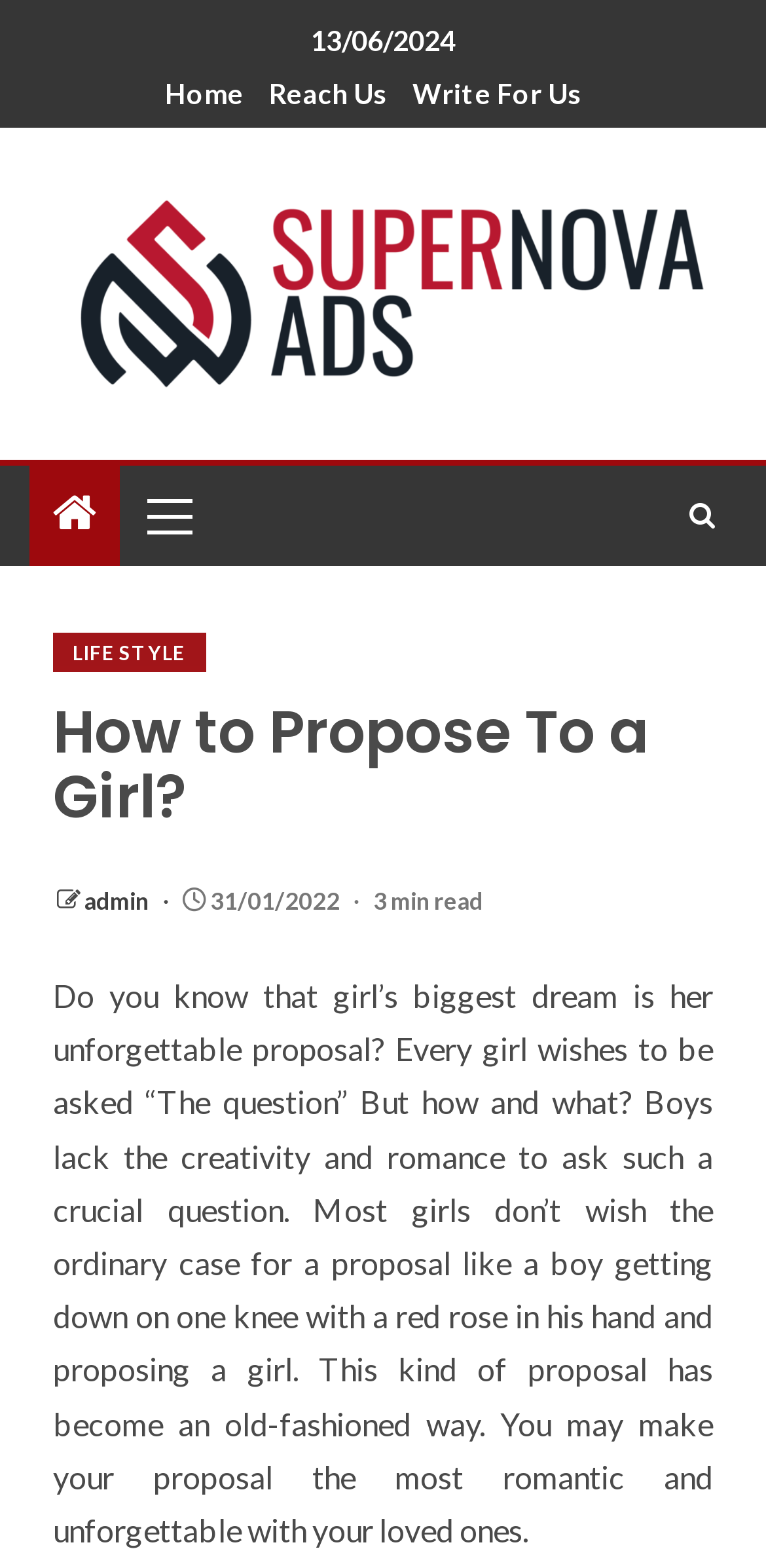Please determine the headline of the webpage and provide its content.

How to Propose To a Girl?